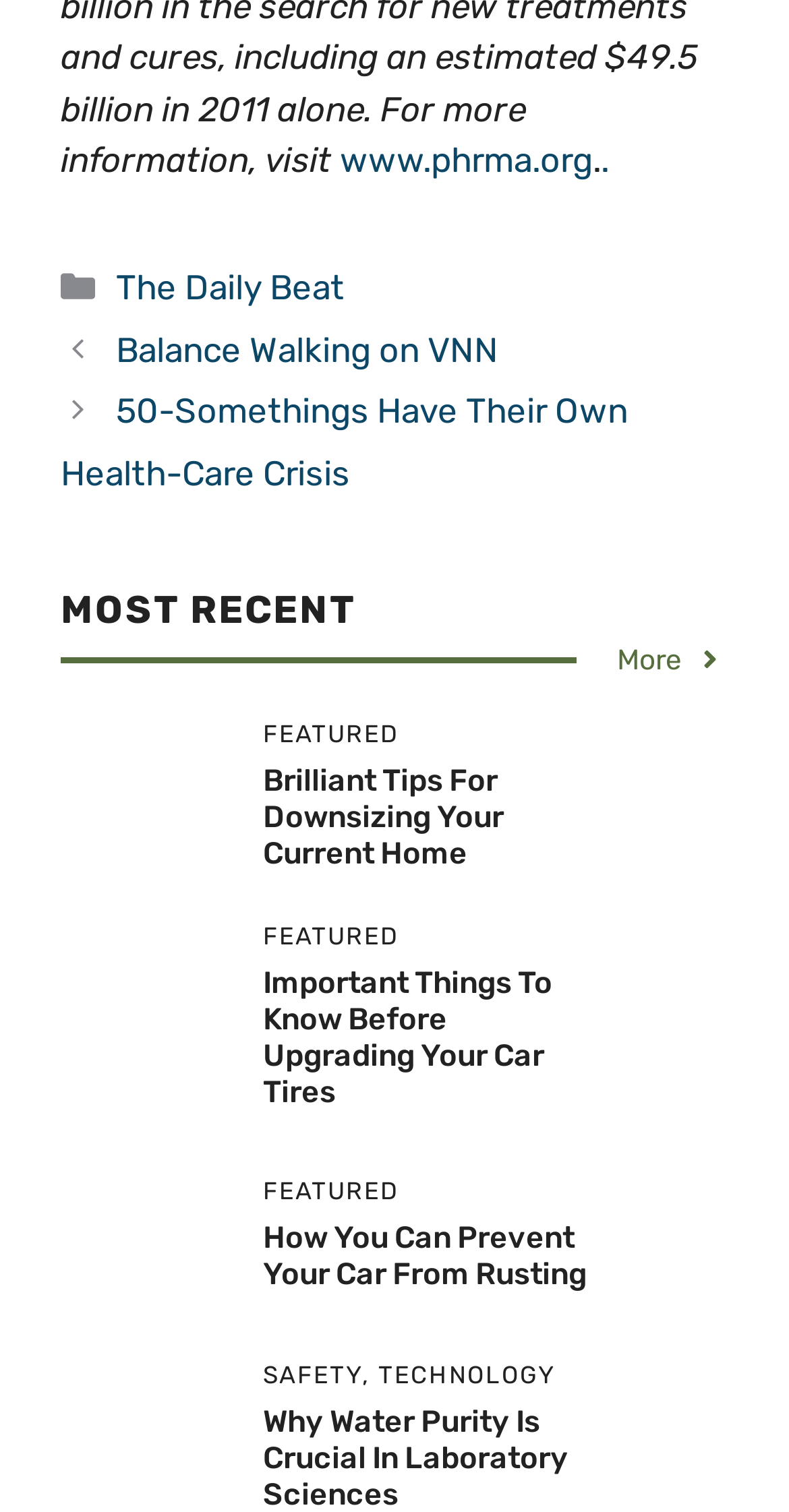Identify and provide the bounding box for the element described by: "Balance Walking on VNN".

[0.147, 0.217, 0.631, 0.244]